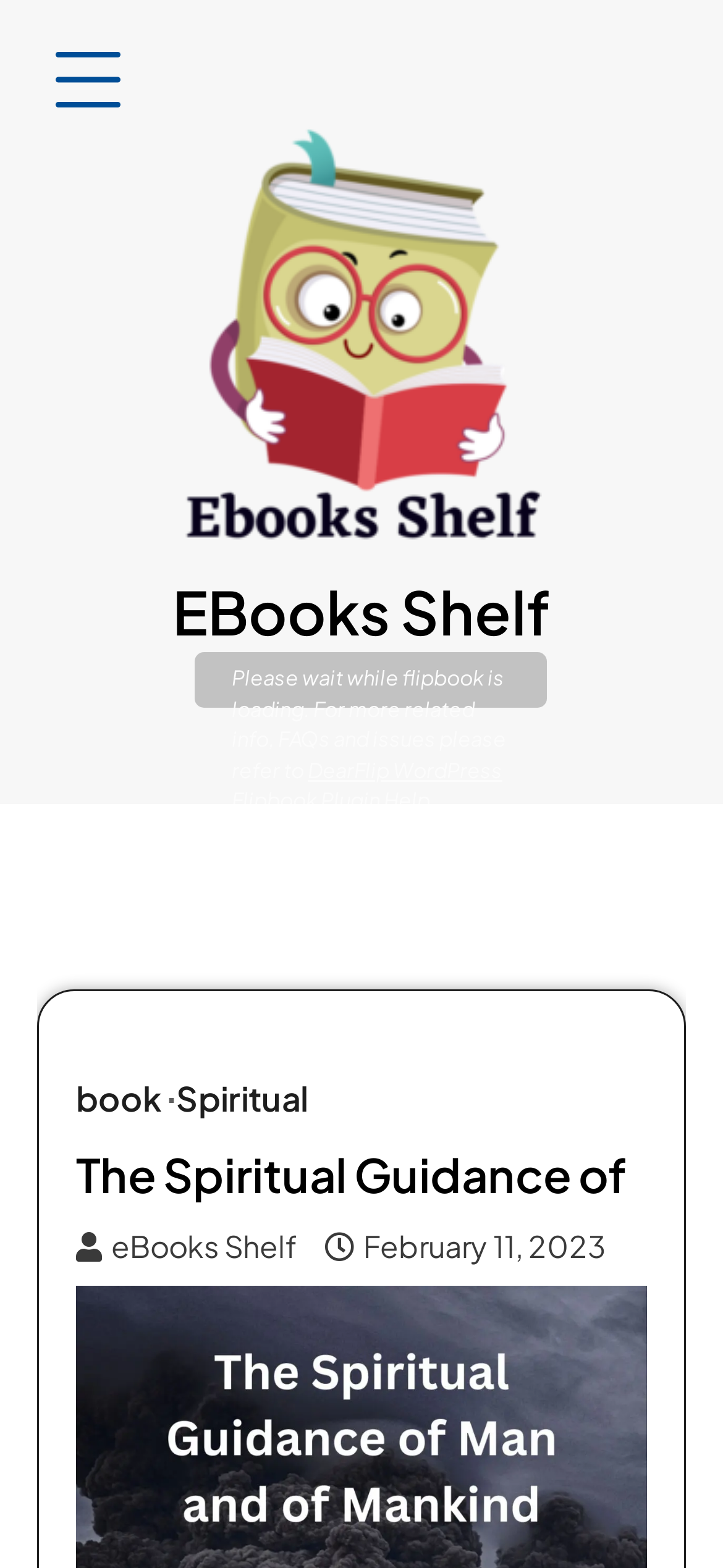What is the logo of EBooks Shelf?
Answer the question in a detailed and comprehensive manner.

The logo of EBooks Shelf can be found at the top left corner of the webpage, which is an image element with the text 'Ebooks Shelf Logo'.